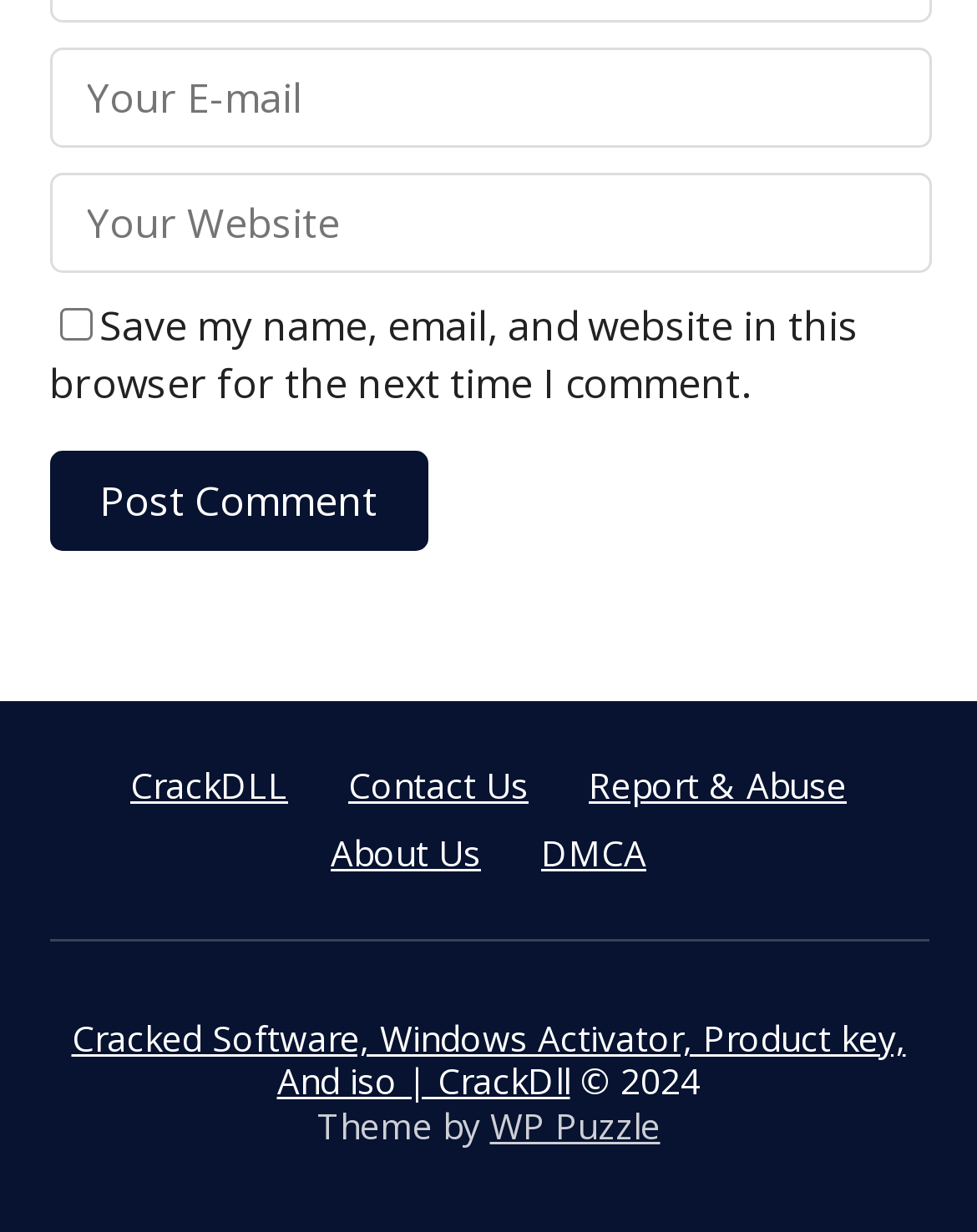Please locate the UI element described by "CrackDLL" and provide its bounding box coordinates.

[0.133, 0.618, 0.295, 0.656]